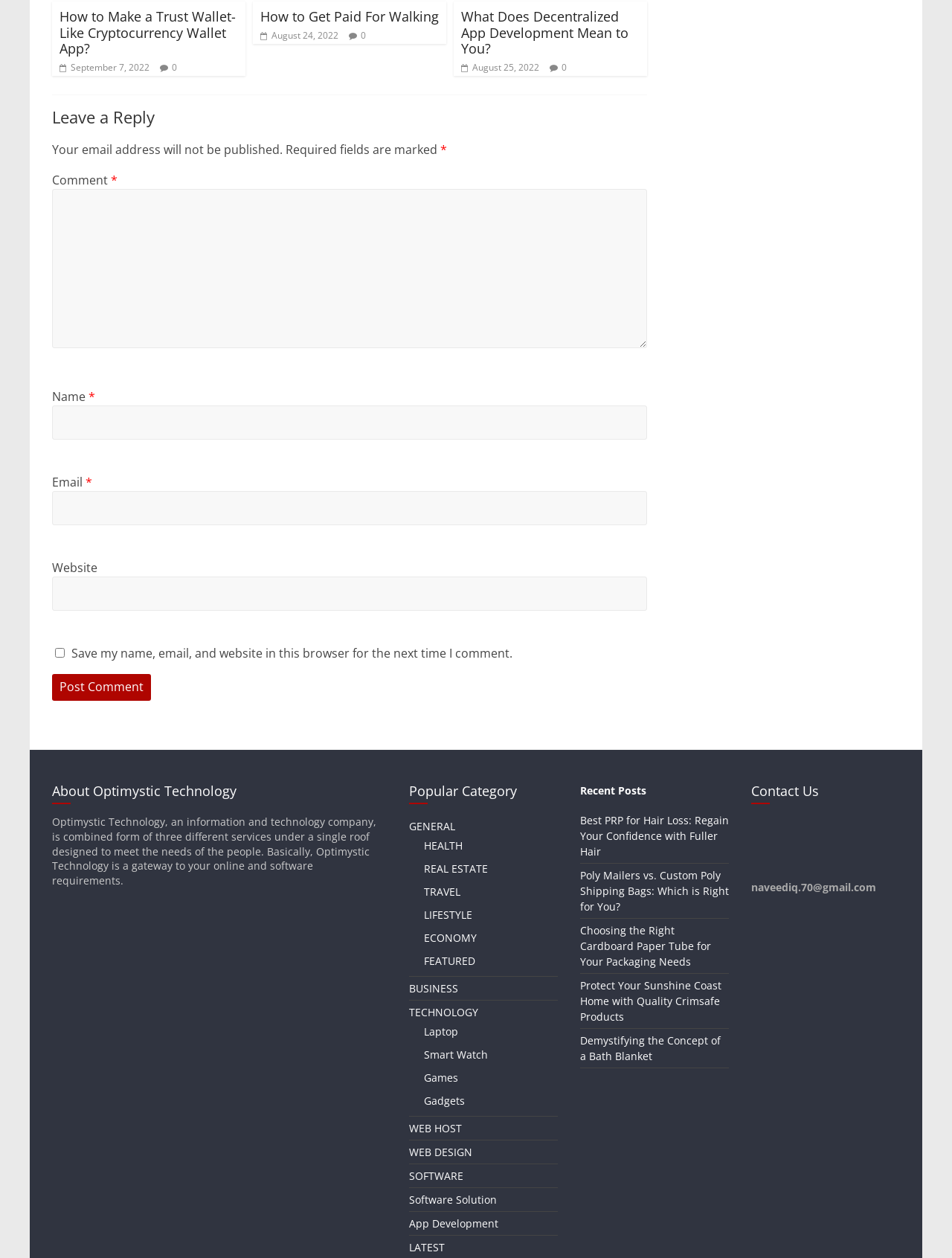Provide the bounding box coordinates of the HTML element described by the text: "Testing Strategy".

None